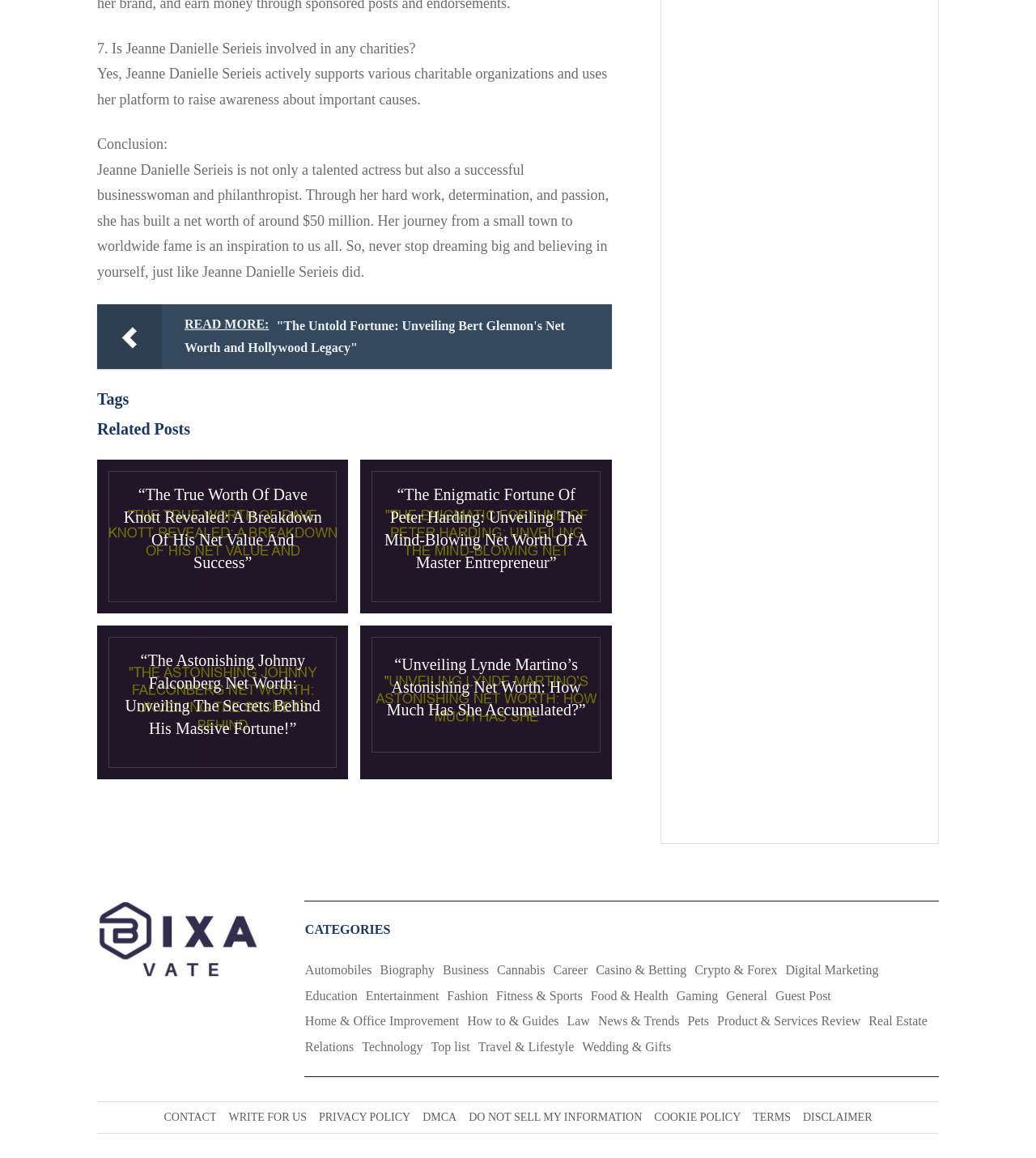Provide a brief response to the question below using one word or phrase:
What is the category of the article about Peter Harding?

Business